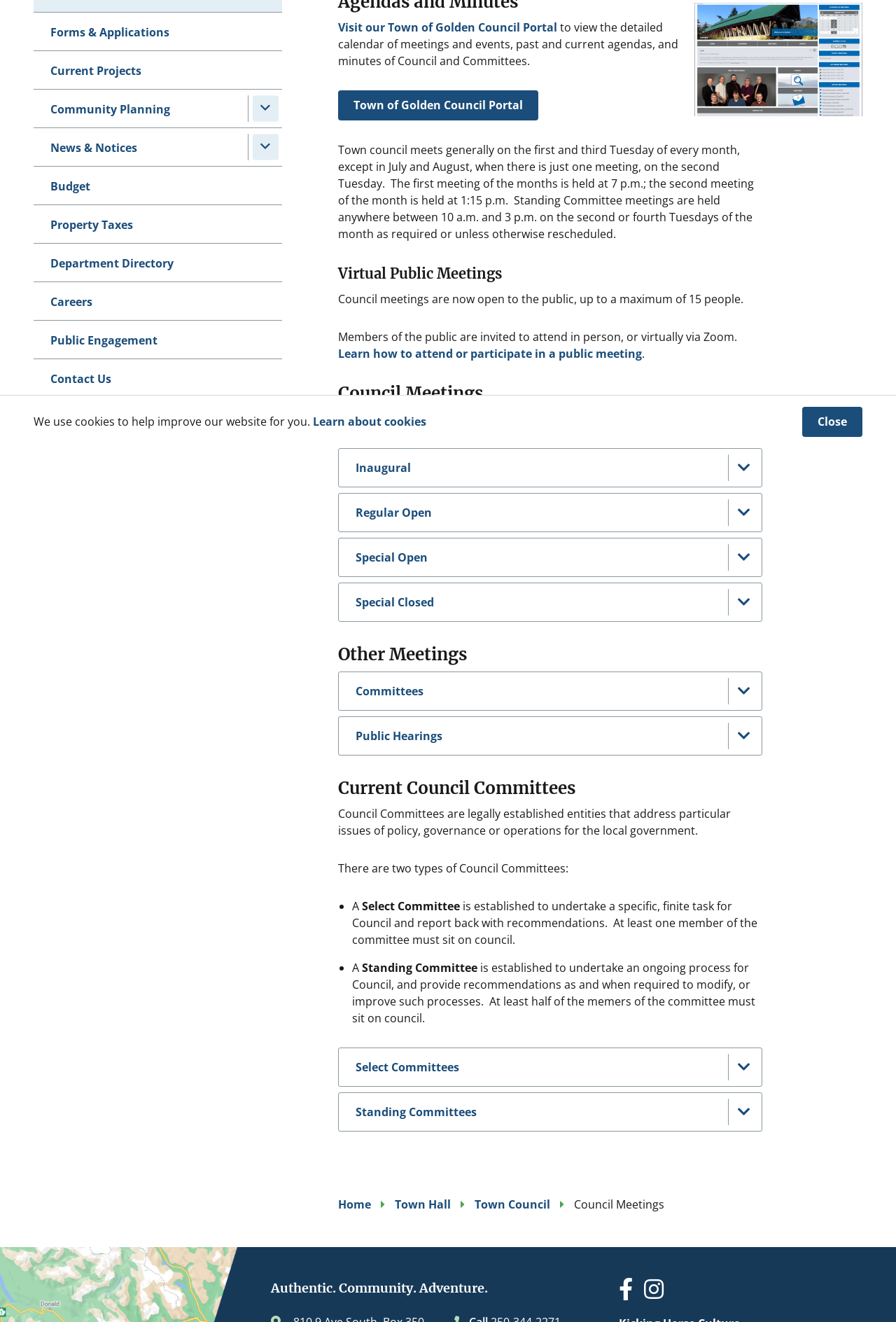Identify the bounding box of the UI element described as follows: "Forms & Applications". Provide the coordinates as four float numbers in the range of 0 to 1 [left, top, right, bottom].

[0.038, 0.009, 0.315, 0.038]